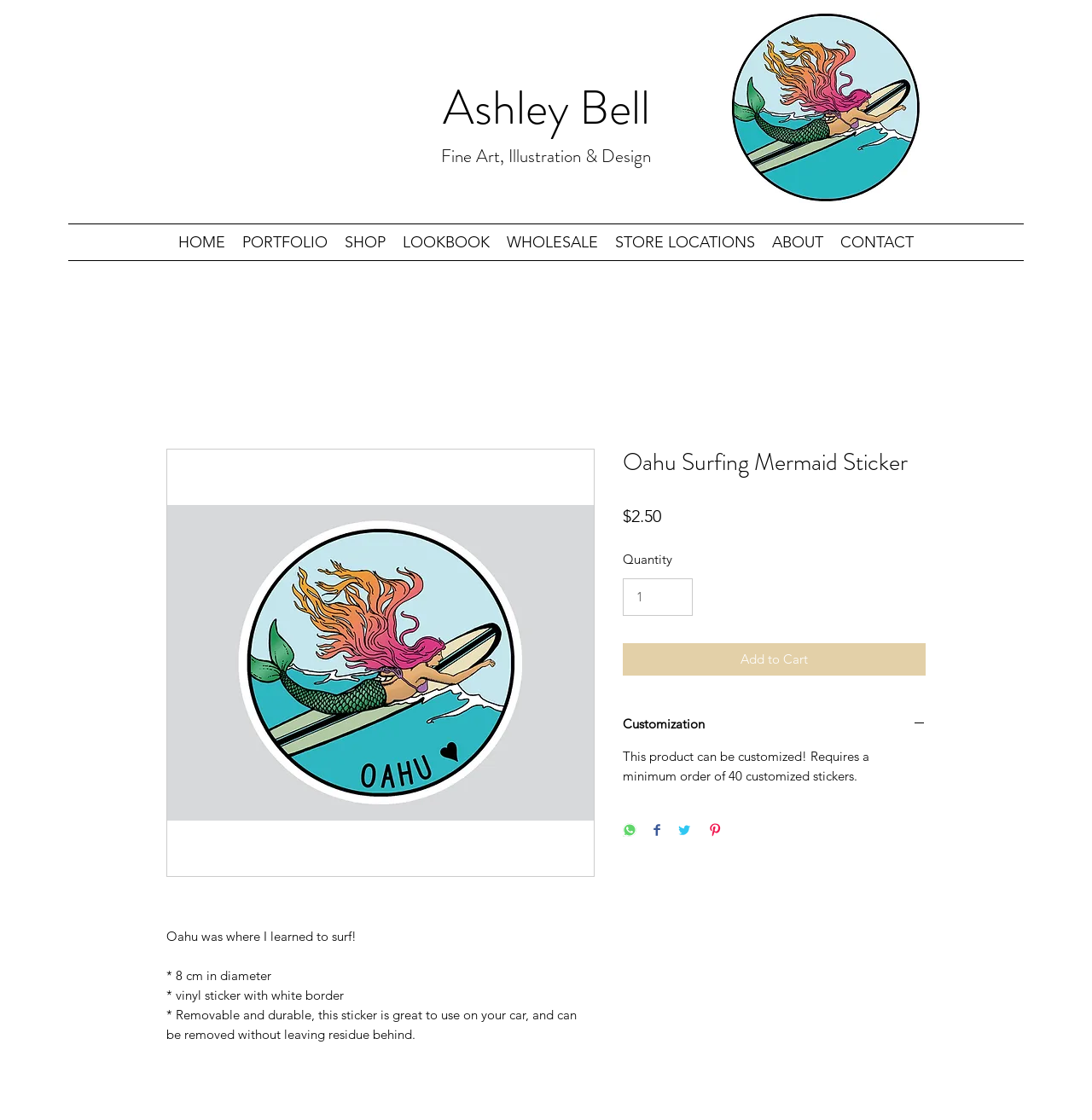Predict the bounding box of the UI element based on the description: "Add to Cart". The coordinates should be four float numbers between 0 and 1, formatted as [left, top, right, bottom].

[0.57, 0.574, 0.848, 0.603]